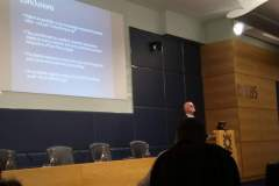Give a comprehensive caption for the image.

The image captures a speaker presenting at a conference or seminar. The backdrop features a large screen displaying text, likely summarizing key points or information relevant to the topic being discussed. The speaker, seen in the foreground, is gesturing towards the screen, engaging with the audience. In the setting, there appears to be a simple stage with a wooden podium, and additional empty chairs are visible, suggesting that this is a structured event designed for discussion and learning. The environment is professional, emphasizing a focus on sharing knowledge and insights.